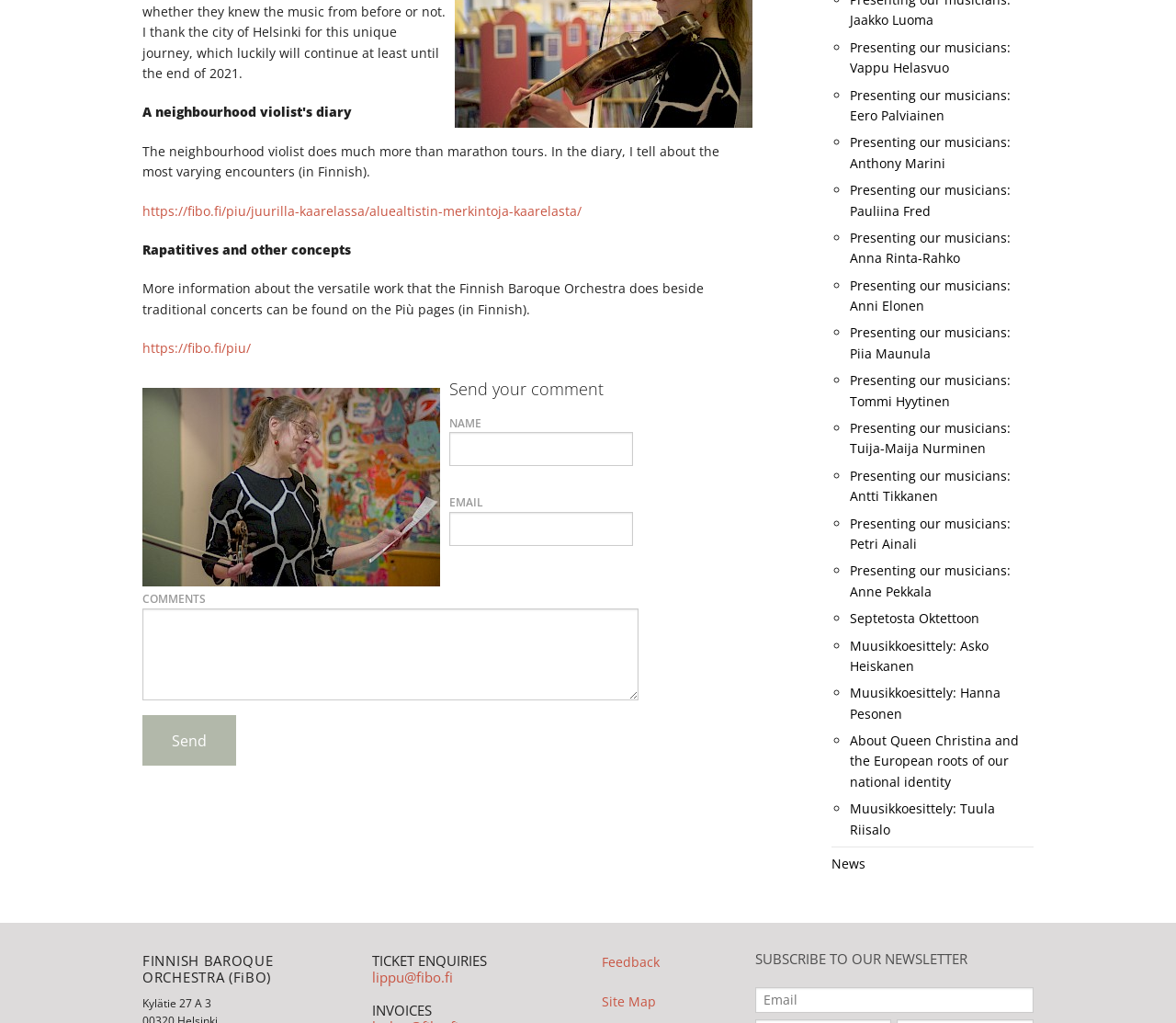How many musicians are presented on this webpage?
Identify the answer in the screenshot and reply with a single word or phrase.

12